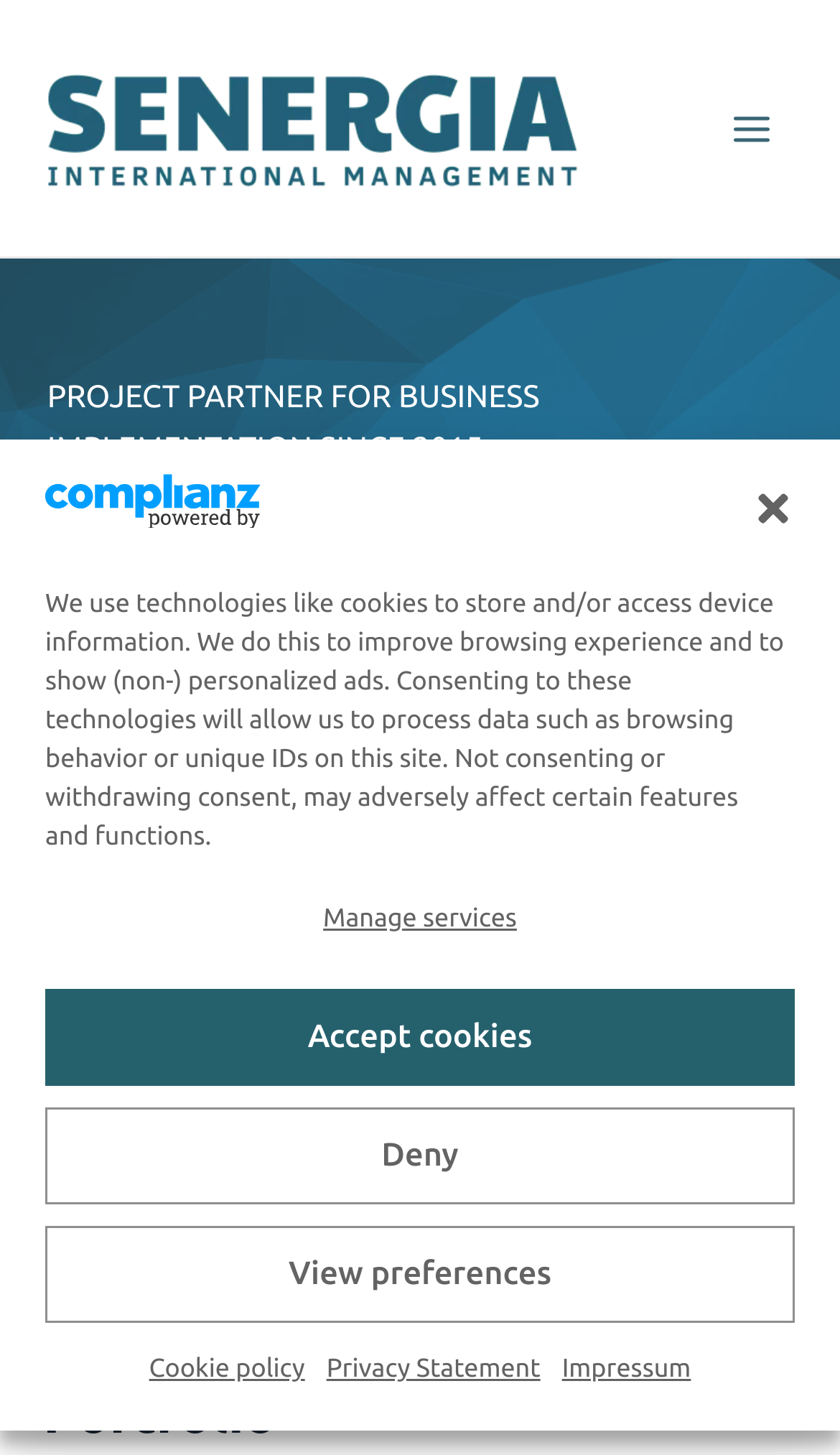What is the main menu button?
Using the image, answer in one word or phrase.

Main Menu